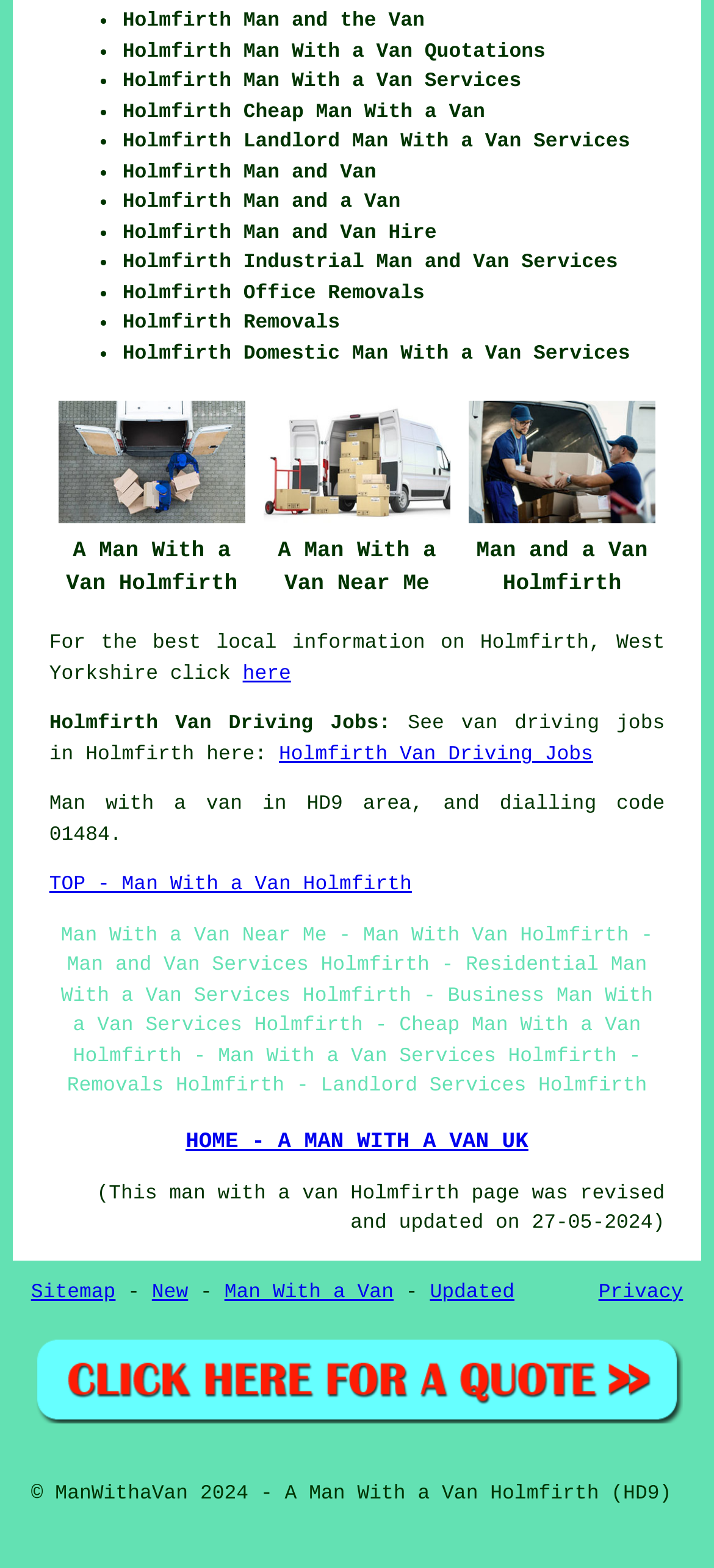Identify the bounding box coordinates of the part that should be clicked to carry out this instruction: "Get quotes from a man with a van in Holmfirth".

[0.043, 0.896, 0.957, 0.913]